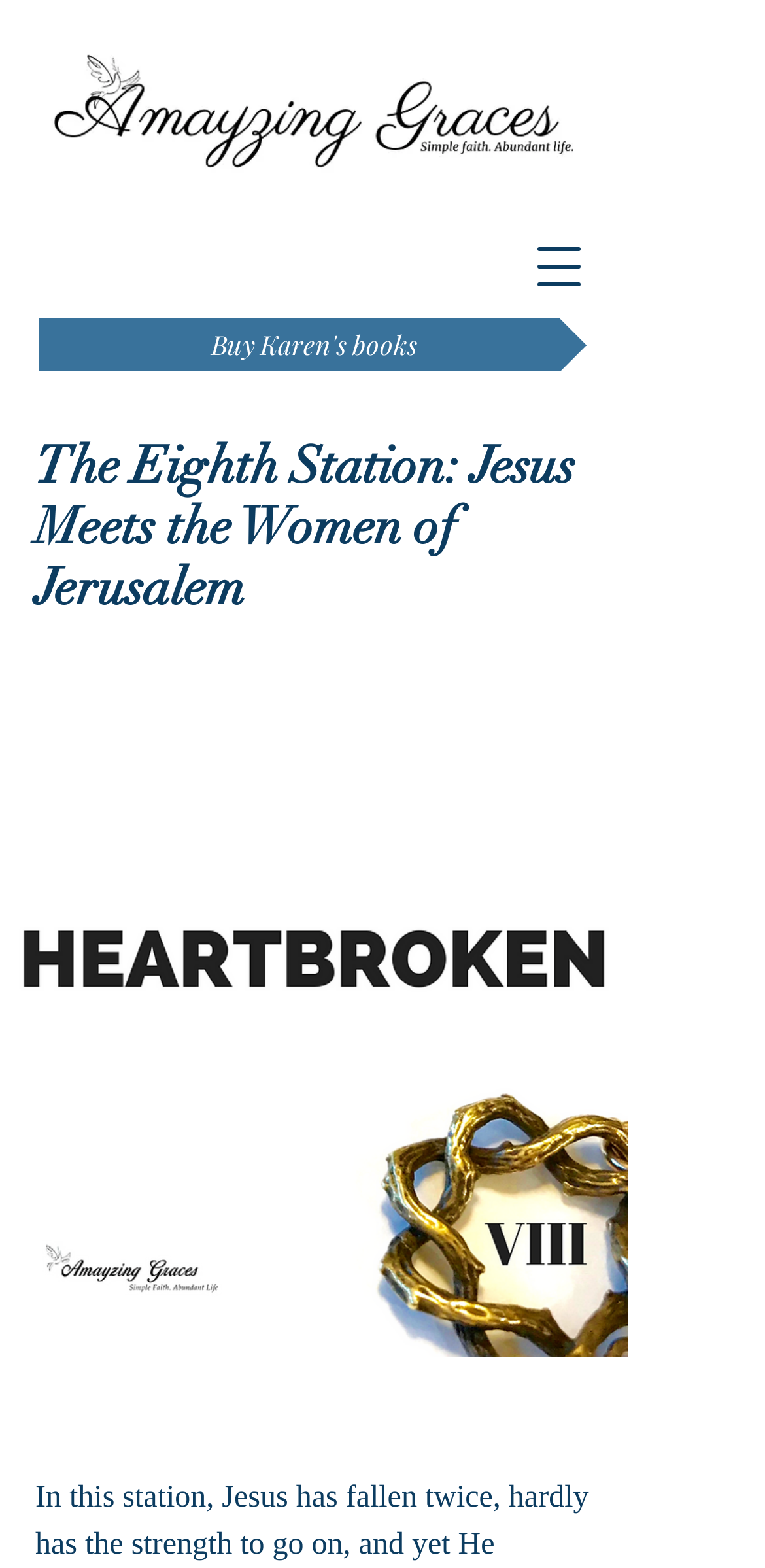What is the name of the author mentioned?
Answer the question with just one word or phrase using the image.

Karen May